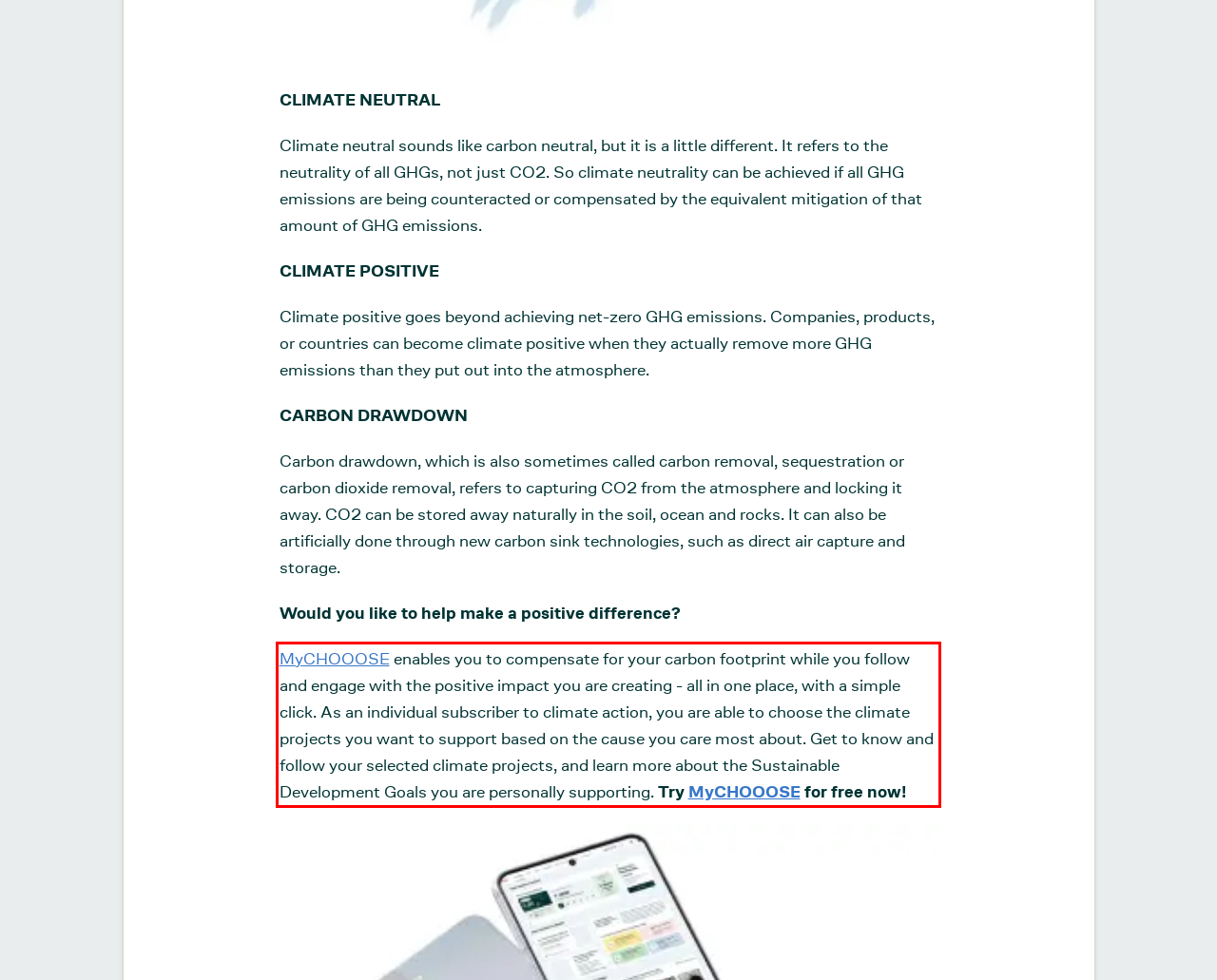You have a screenshot of a webpage with a red bounding box. Identify and extract the text content located inside the red bounding box.

MyCHOOOSE enables you to compensate for your carbon footprint while you follow and engage with the positive impact you are creating - all in one place, with a simple click. As an individual subscriber to climate action, you are able to choose the climate projects you want to support based on the cause you care most about. Get to know and follow your selected climate projects, and learn more about the Sustainable Development Goals you are personally supporting. Try MyCHOOOSE for free now!